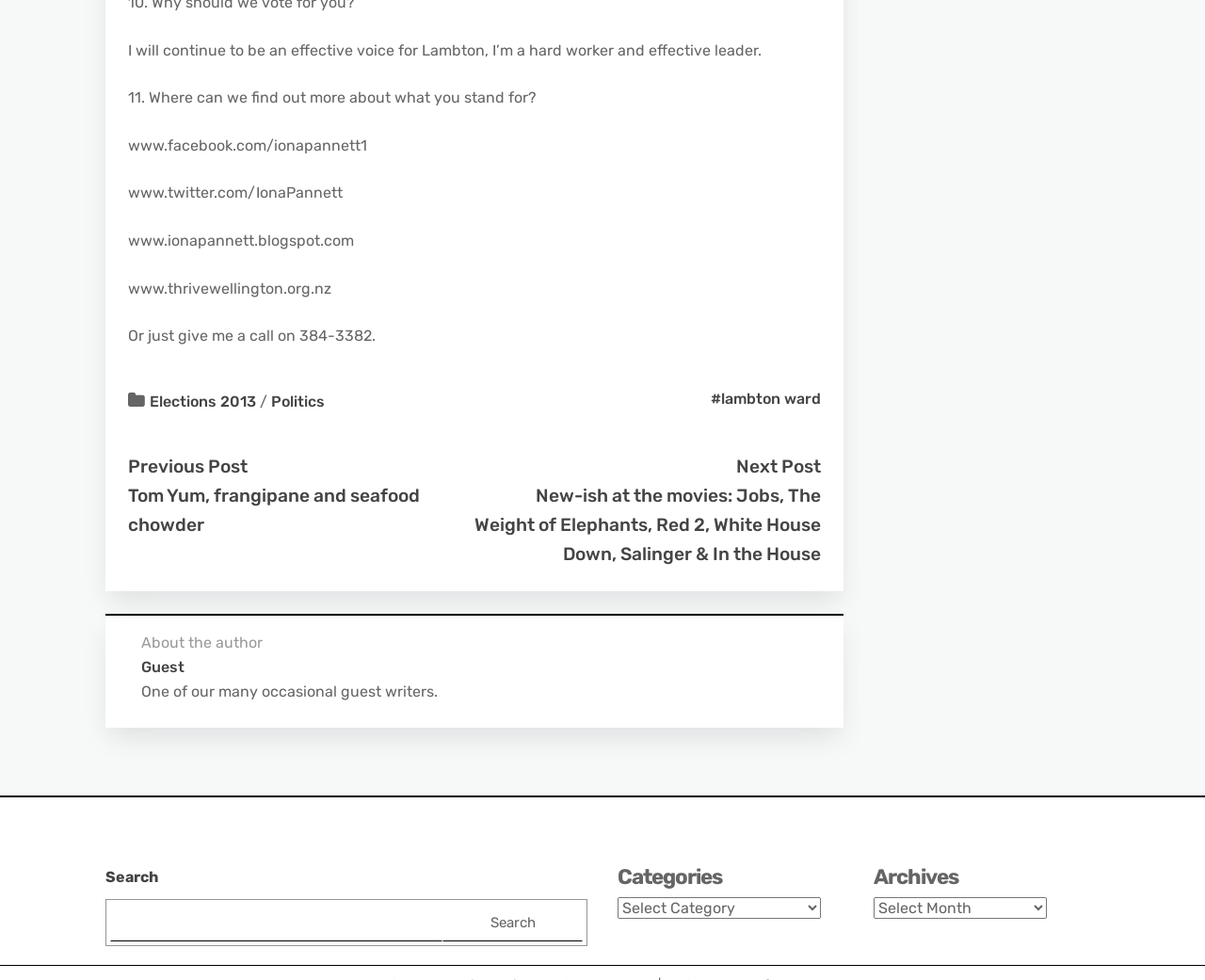Analyze the image and deliver a detailed answer to the question: What is the purpose of the search box?

The search box is provided to allow users to search for specific content within the blog, as indicated by the label 'Search' and the search box input field.